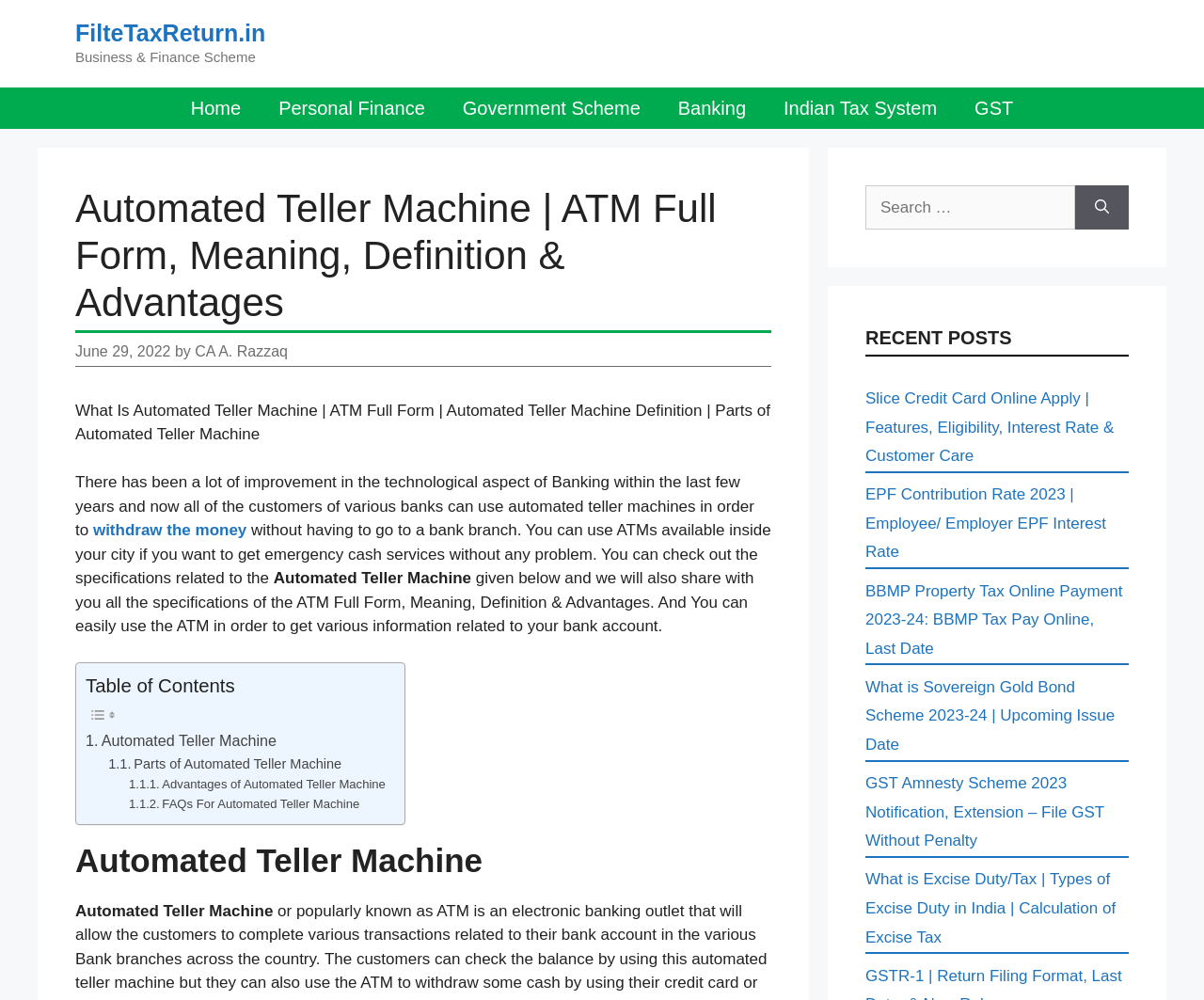Determine the bounding box coordinates of the element's region needed to click to follow the instruction: "Check recent posts". Provide these coordinates as four float numbers between 0 and 1, formatted as [left, top, right, bottom].

[0.719, 0.324, 0.938, 0.357]